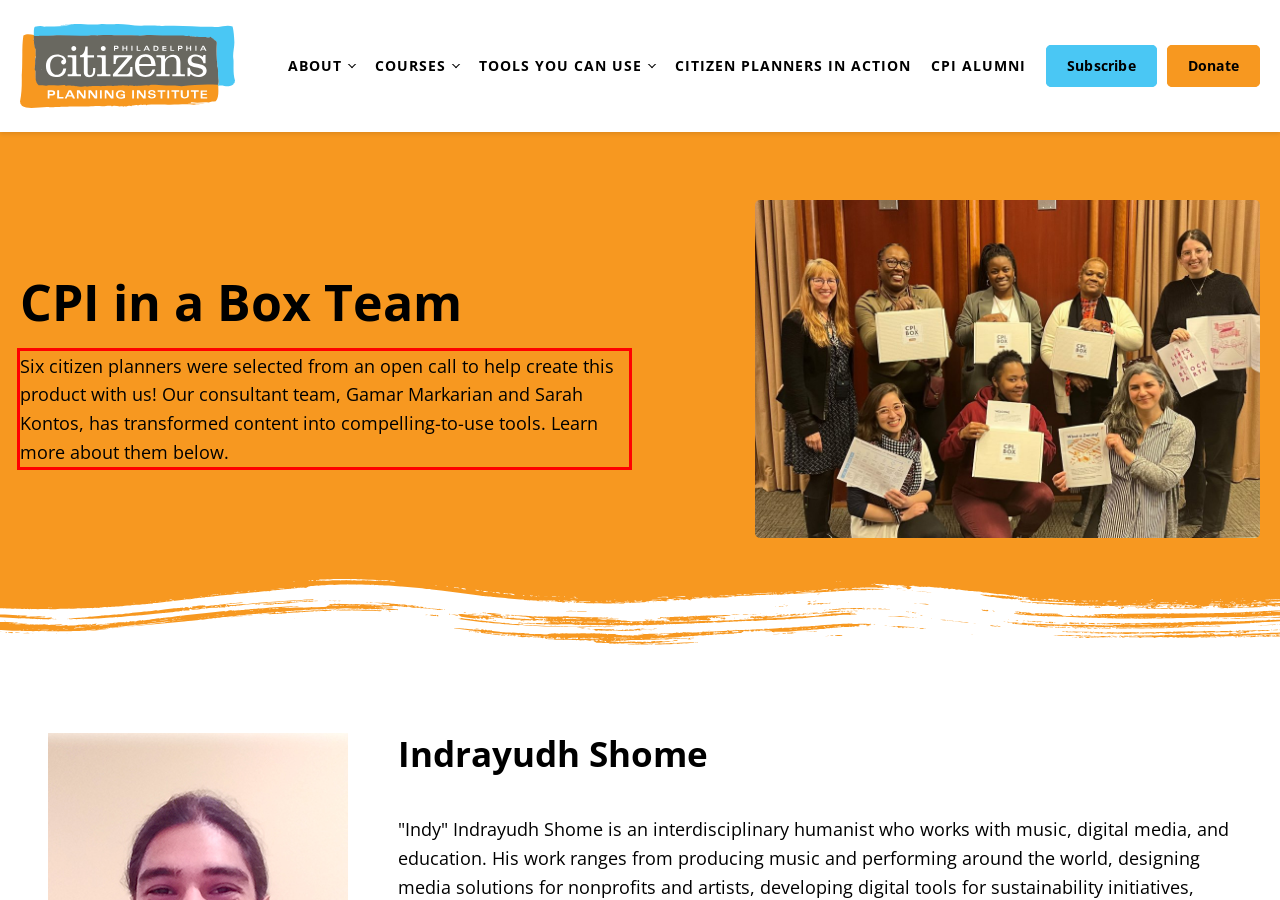Extract and provide the text found inside the red rectangle in the screenshot of the webpage.

Six citizen planners were selected from an open call to help create this product with us! Our consultant team, Gamar Markarian and Sarah Kontos, has transformed content into compelling-to-use tools. Learn more about them below.